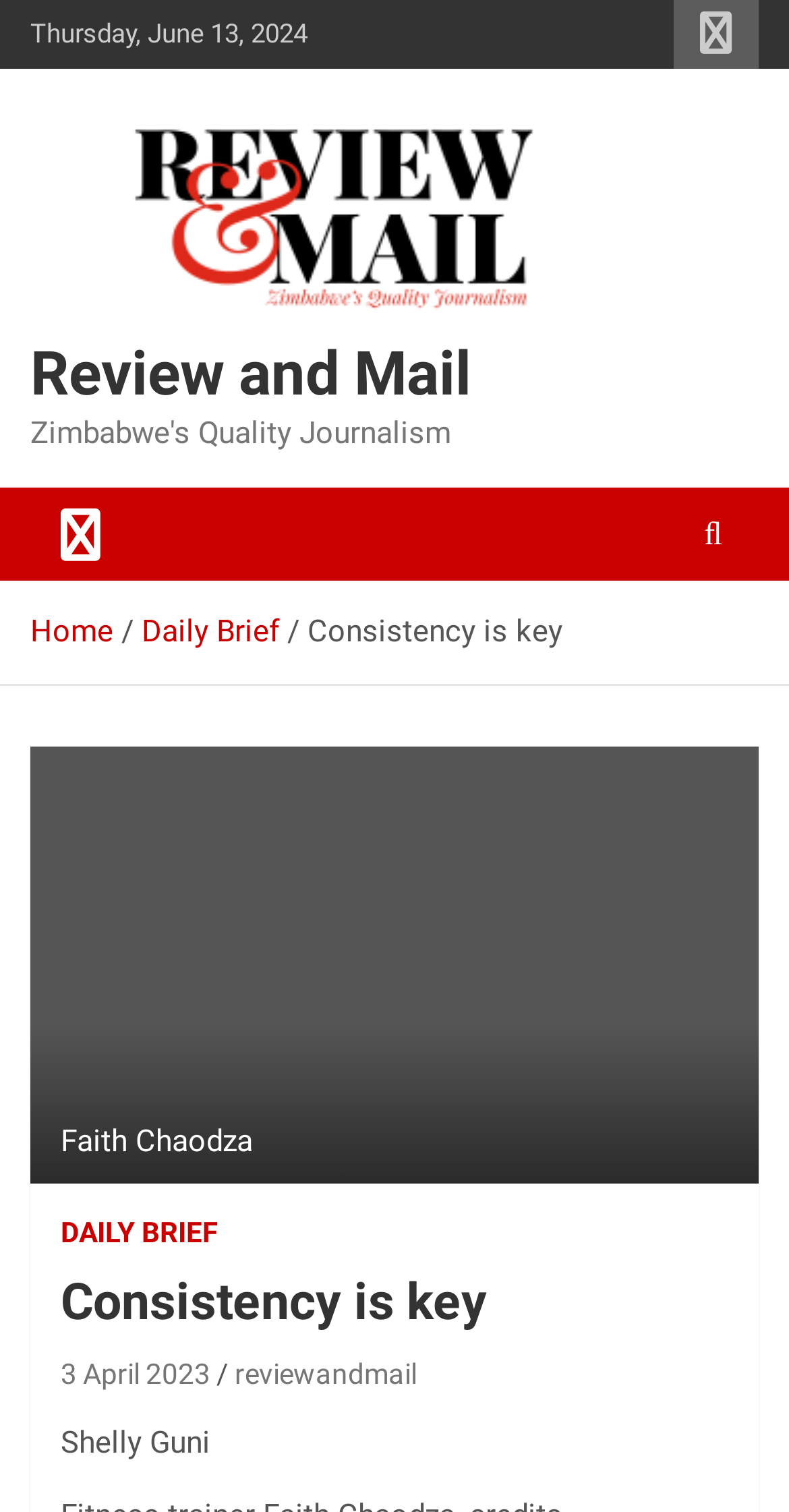Based on the element description Review and Mail, identify the bounding box of the UI element in the given webpage screenshot. The coordinates should be in the format (top-left x, top-left y, bottom-right x, bottom-right y) and must be between 0 and 1.

[0.038, 0.224, 0.597, 0.271]